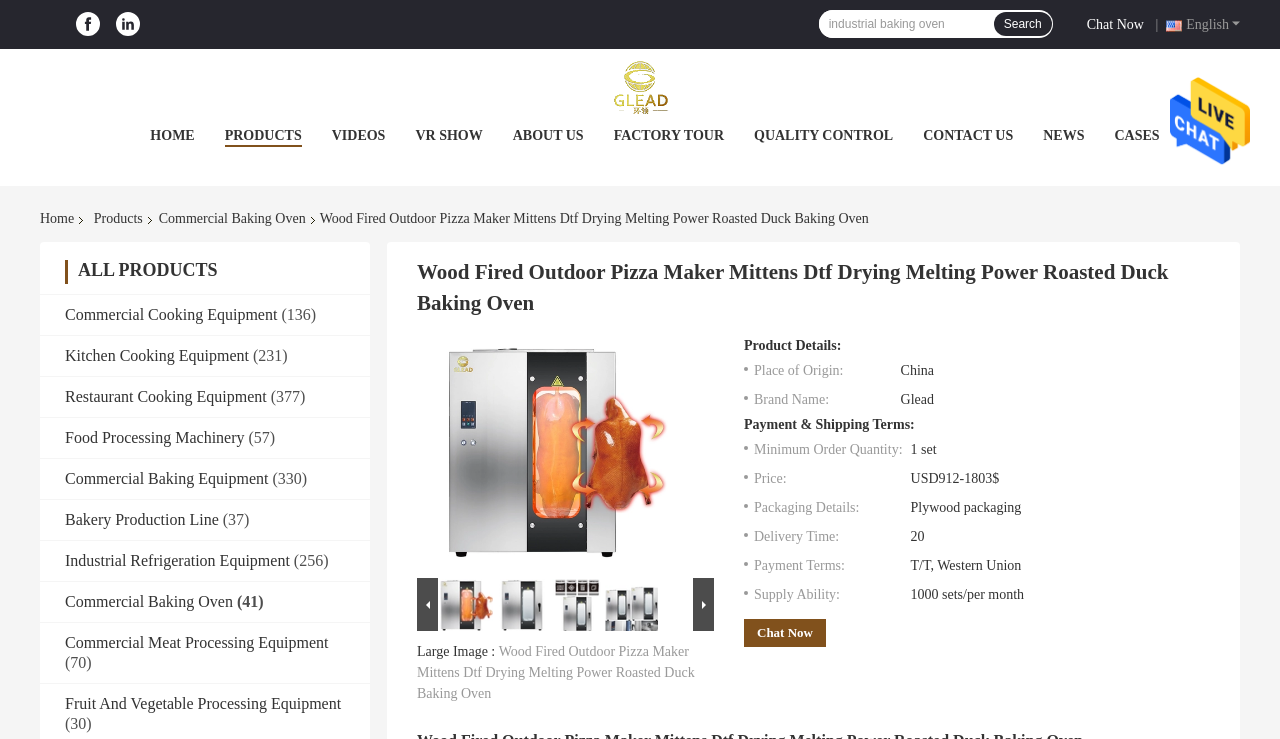What is the purpose of the 'Search' button?
Observe the image and answer the question with a one-word or short phrase response.

To search for products